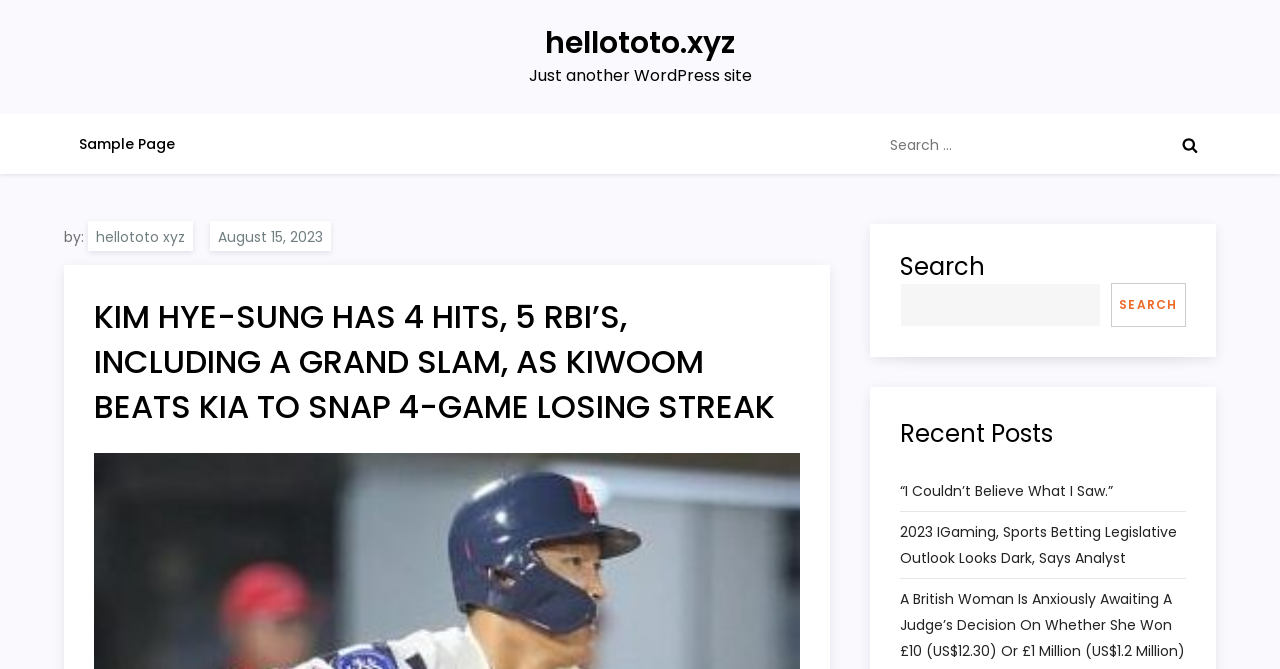What is the date of the article?
Give a detailed explanation using the information visible in the image.

I found the date of the article by looking at the link element with the text 'August 15, 2023' which is located below the author's name.